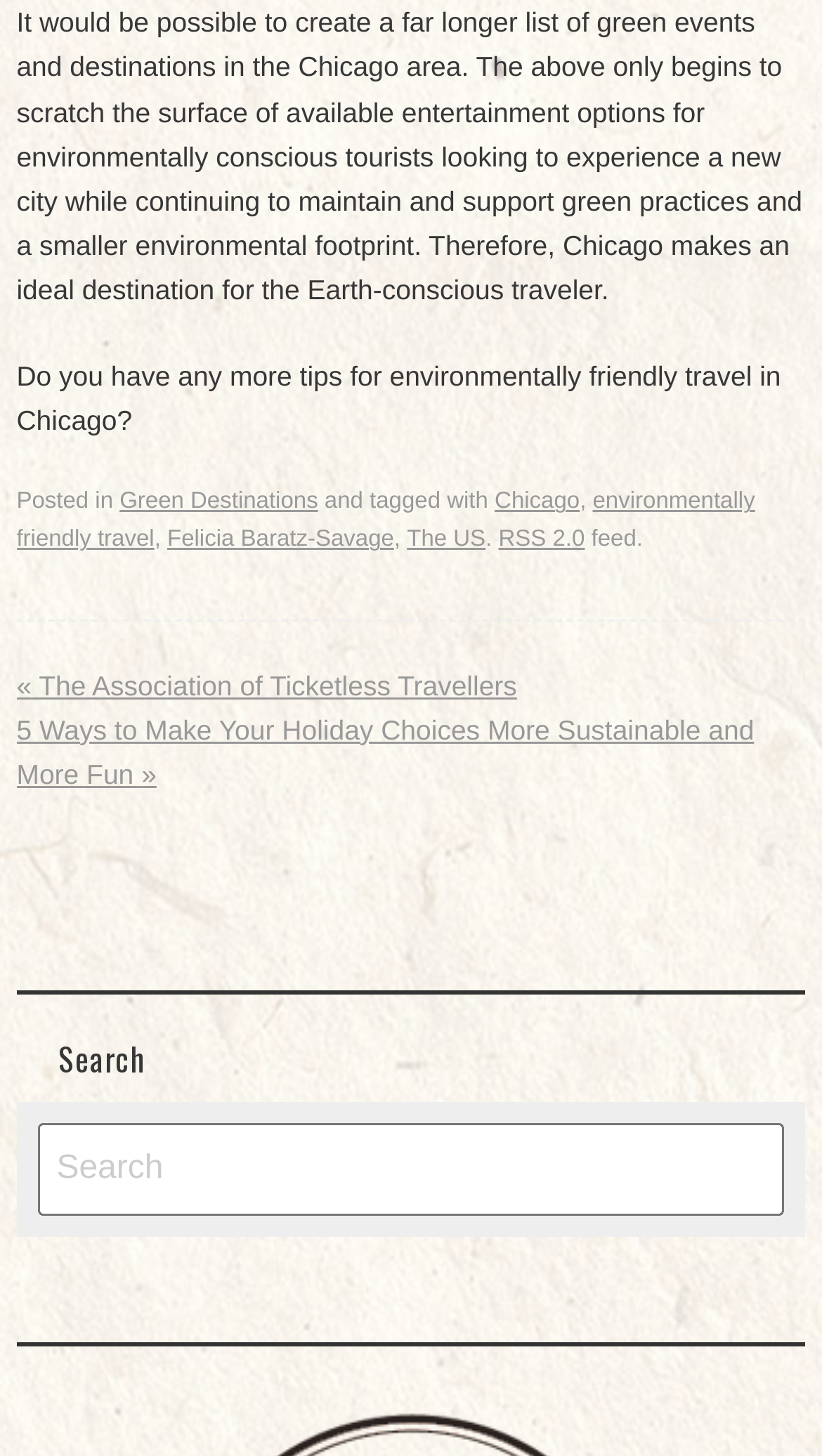Please specify the bounding box coordinates in the format (top-left x, top-left y, bottom-right x, bottom-right y), with values ranging from 0 to 1. Identify the bounding box for the UI component described as follows: Bruce Dias

None